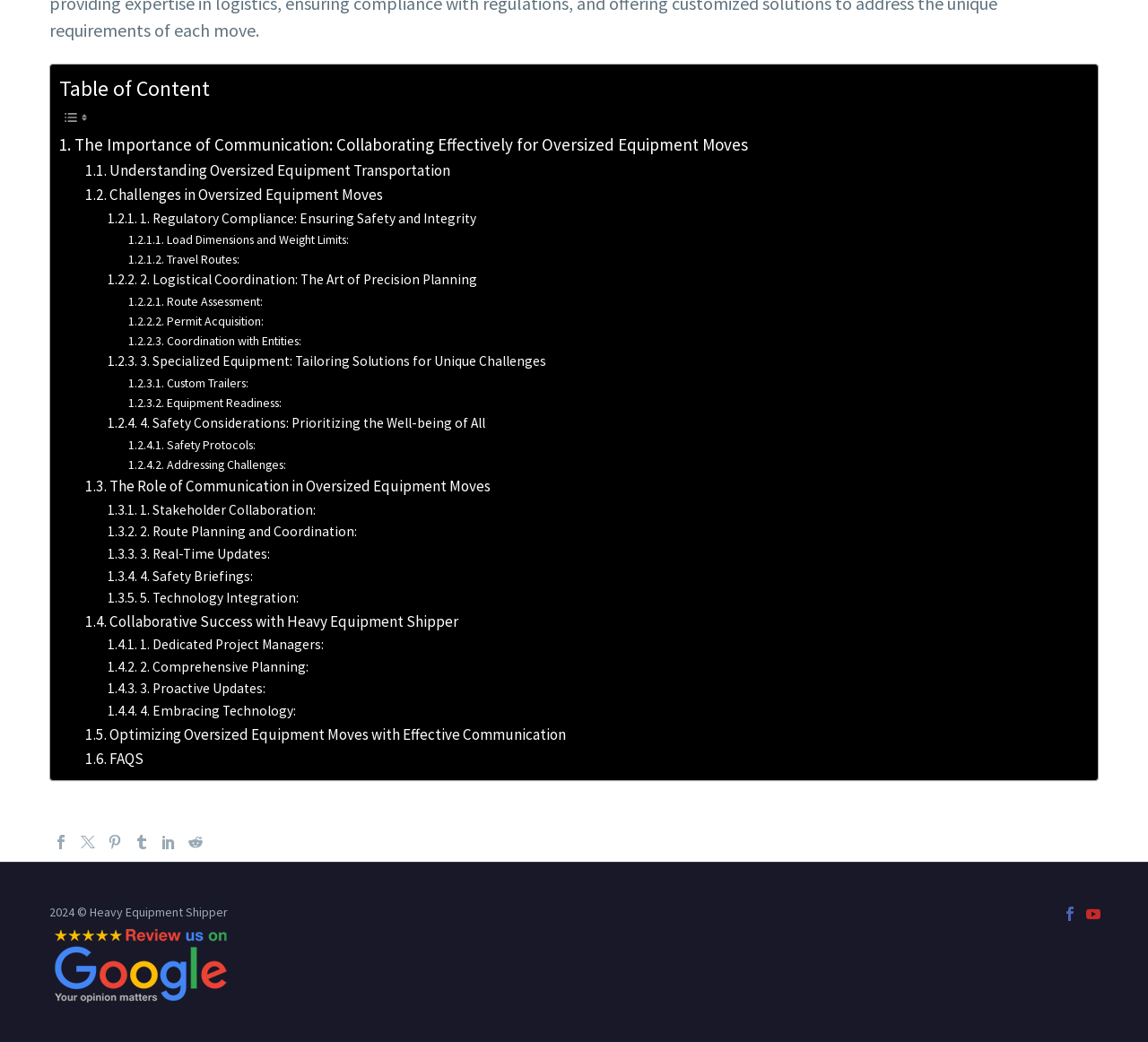Pinpoint the bounding box coordinates of the element to be clicked to execute the instruction: "Click on 'FAQS'".

[0.074, 0.717, 0.125, 0.74]